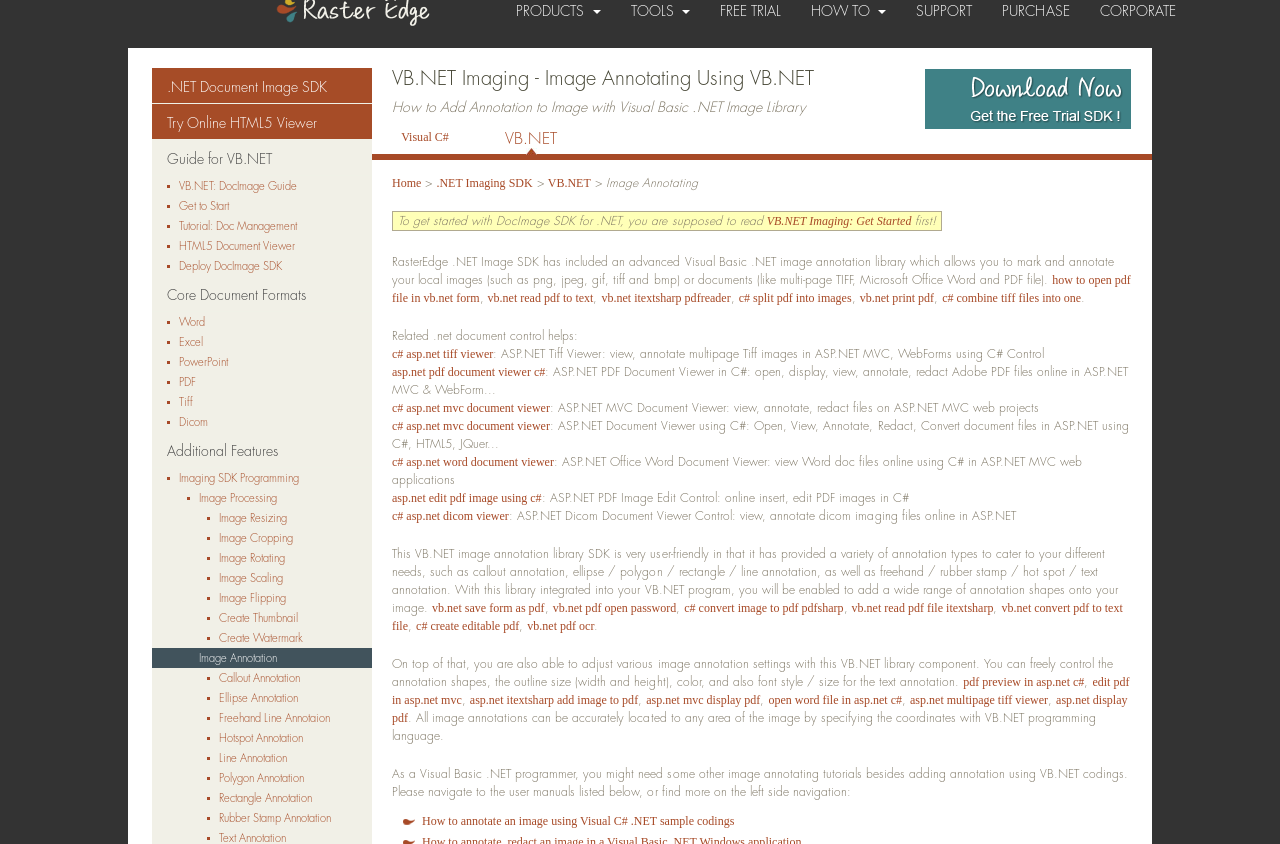Provide your answer in one word or a succinct phrase for the question: 
What is the purpose of the VB.NET image annotation library?

To add annotations to images